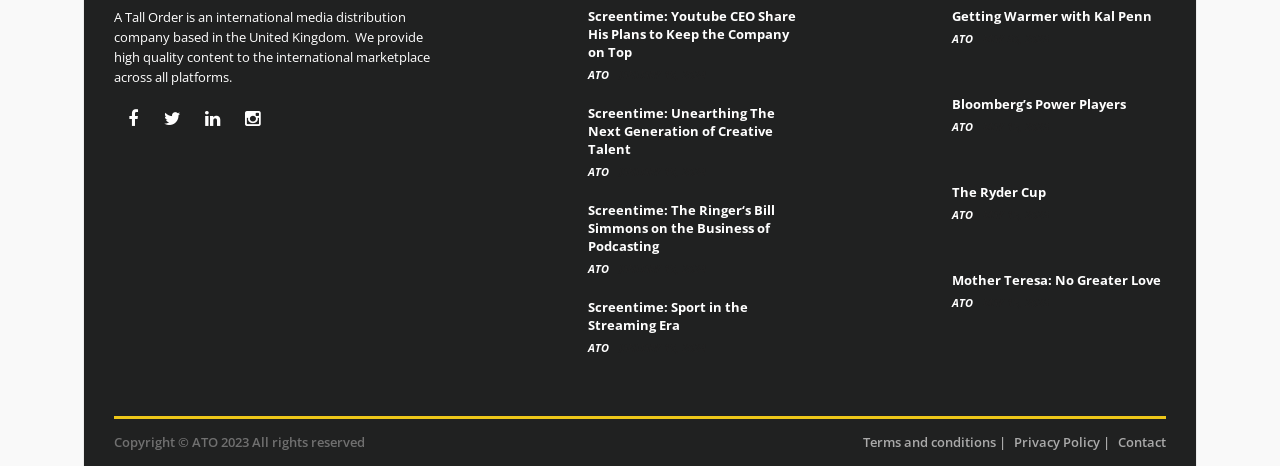Specify the bounding box coordinates (top-left x, top-left y, bottom-right x, bottom-right y) of the UI element in the screenshot that matches this description: Redmine

None